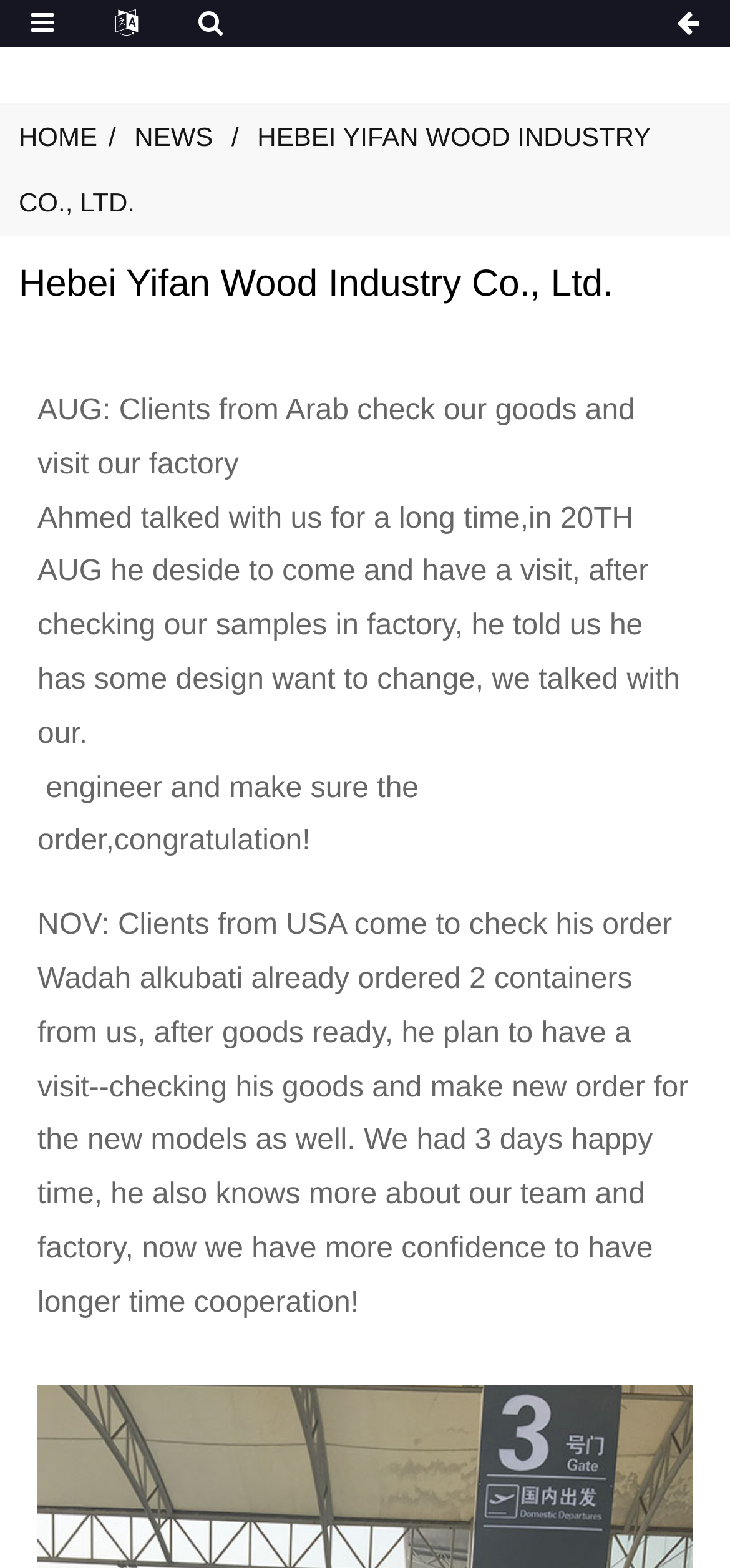Please determine the bounding box coordinates for the UI element described as: "News".

[0.184, 0.078, 0.292, 0.097]